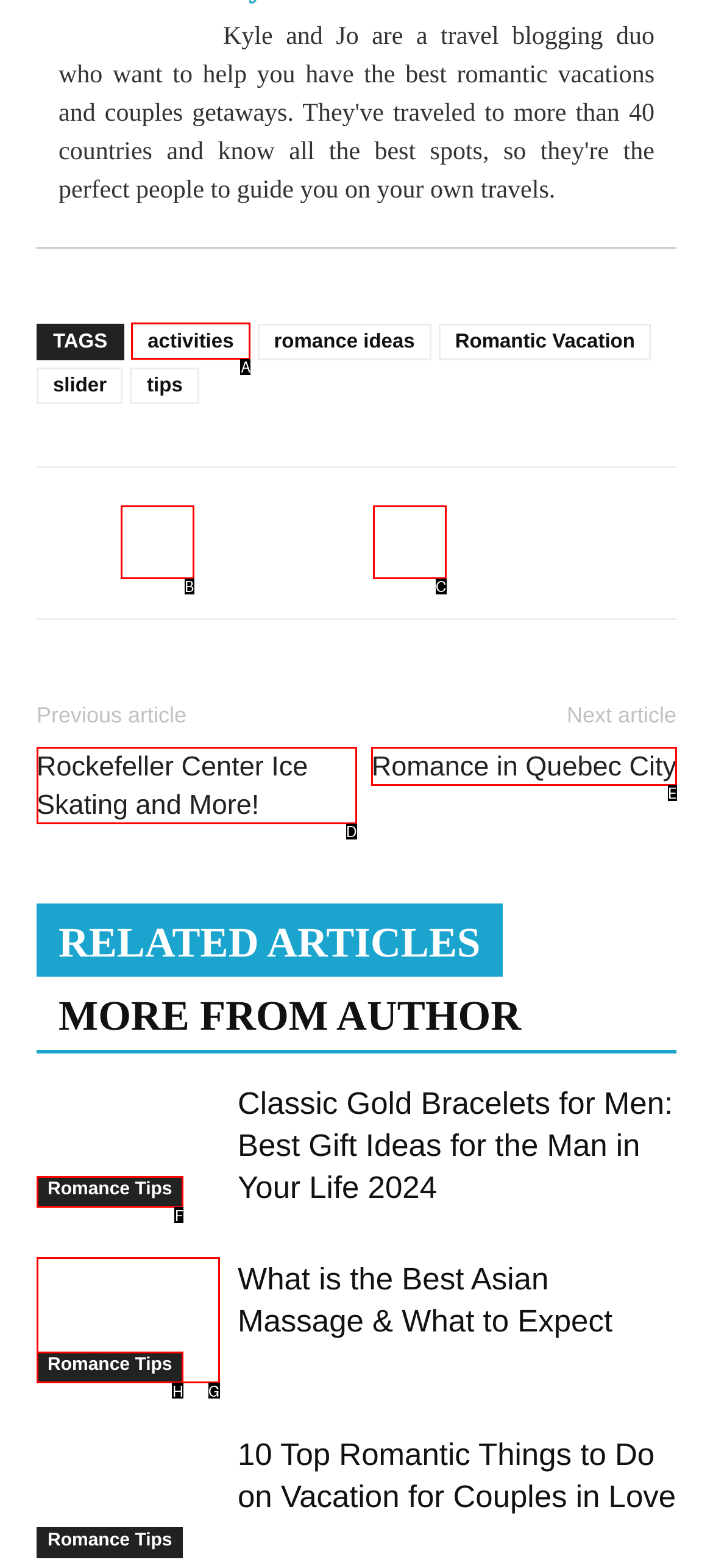Based on the description: Romance in Quebec City, find the HTML element that matches it. Provide your answer as the letter of the chosen option.

E